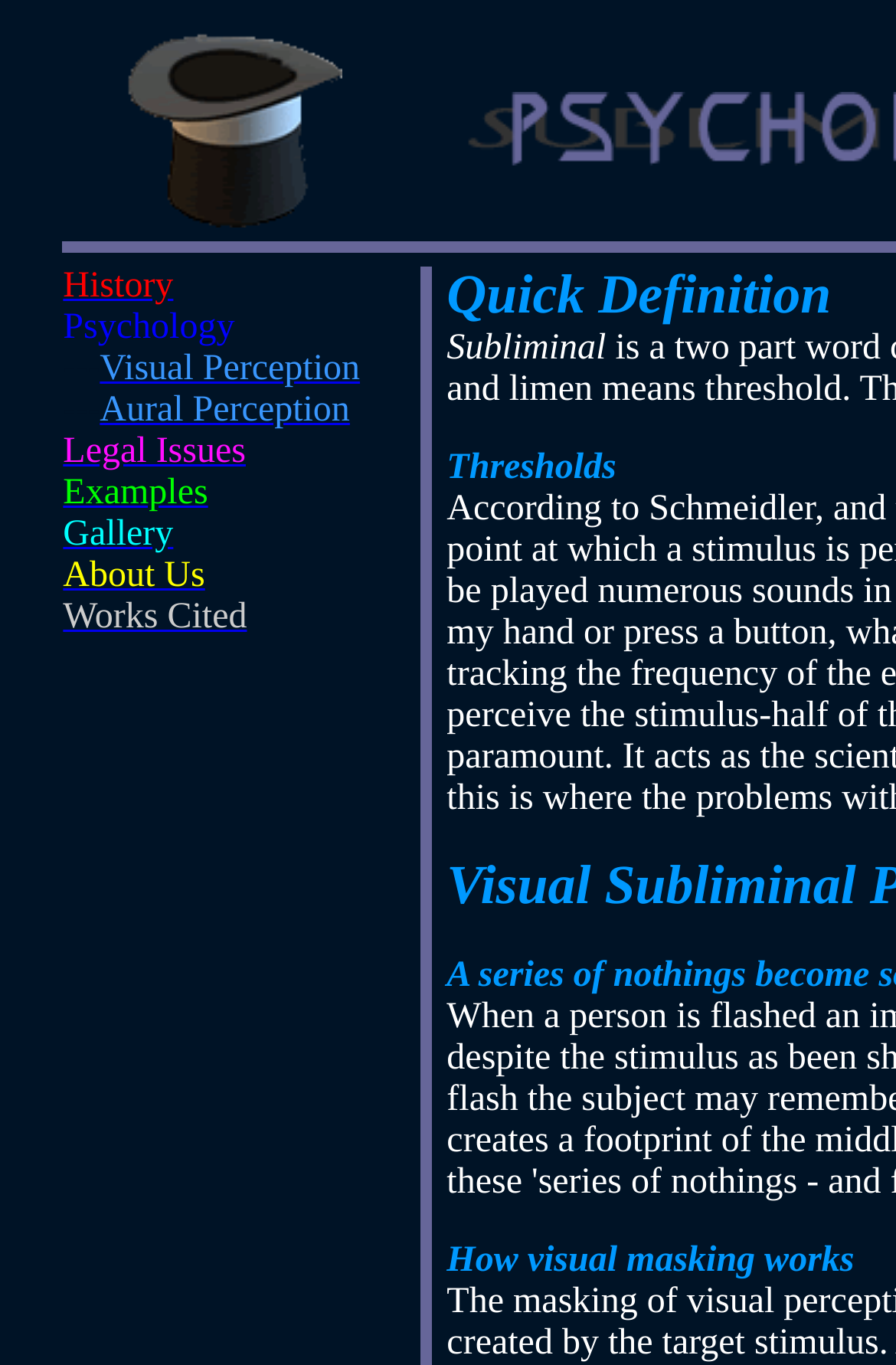Give a one-word or phrase response to the following question: What is the text below the links in the second table cell?

---